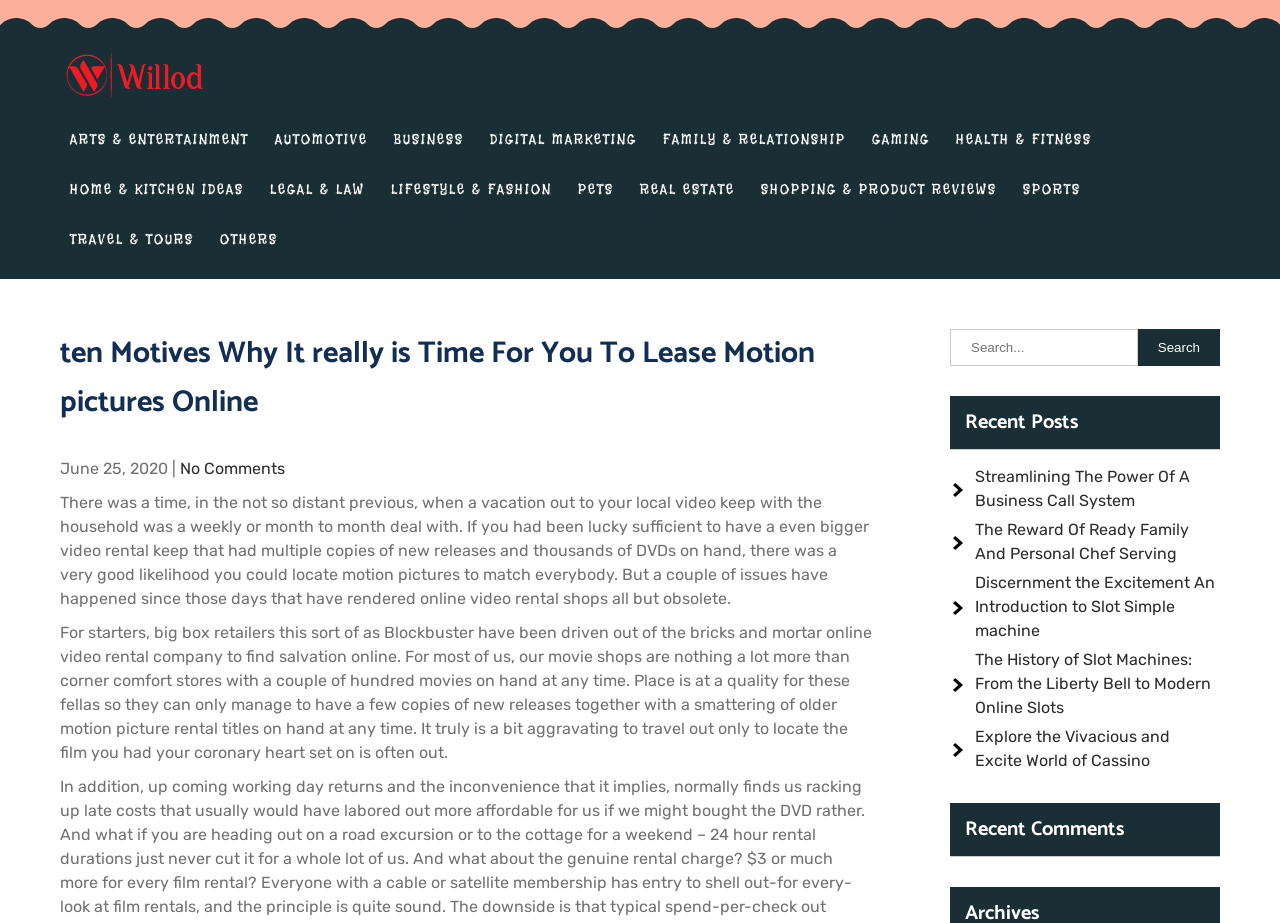How many categories are listed on the webpage?
Using the image, provide a detailed and thorough answer to the question.

I counted the number of link elements with category names, such as 'ARTS & ENTERTAINMENT', 'AUTOMOTIVE', and so on, and found that there are 15 categories listed on the webpage.